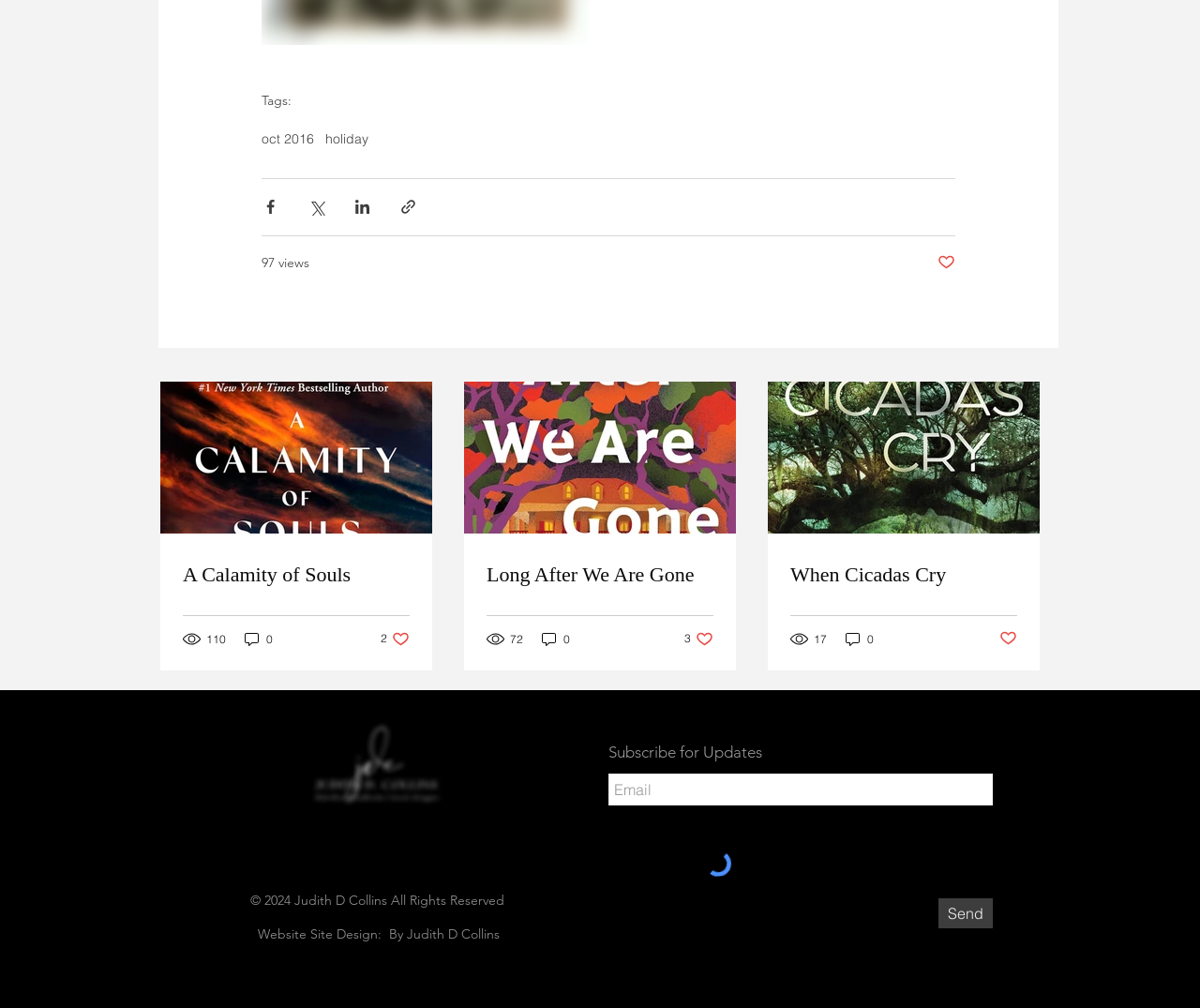Can you identify the bounding box coordinates of the clickable region needed to carry out this instruction: 'Enter email address'? The coordinates should be four float numbers within the range of 0 to 1, stated as [left, top, right, bottom].

[0.507, 0.768, 0.827, 0.799]